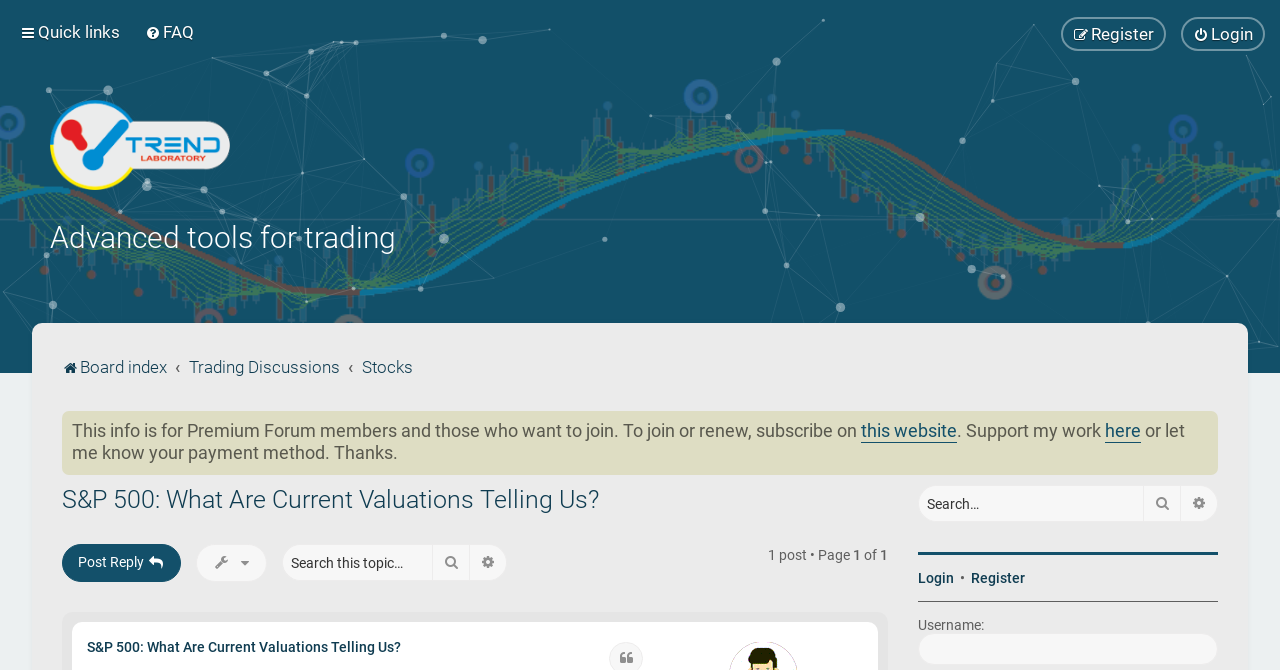Locate the bounding box coordinates of the area to click to fulfill this instruction: "Post a reply". The bounding box should be presented as four float numbers between 0 and 1, in the order [left, top, right, bottom].

[0.048, 0.812, 0.141, 0.868]